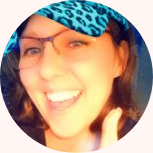What is the caption of the image?
From the details in the image, provide a complete and detailed answer to the question.

The caption 'Picture of Elizabeth Ruth' indicates that the image is associated with a personal or casual context, possibly part of a blog or social media post celebrating Elizabeth Ruth's personality or achievements.